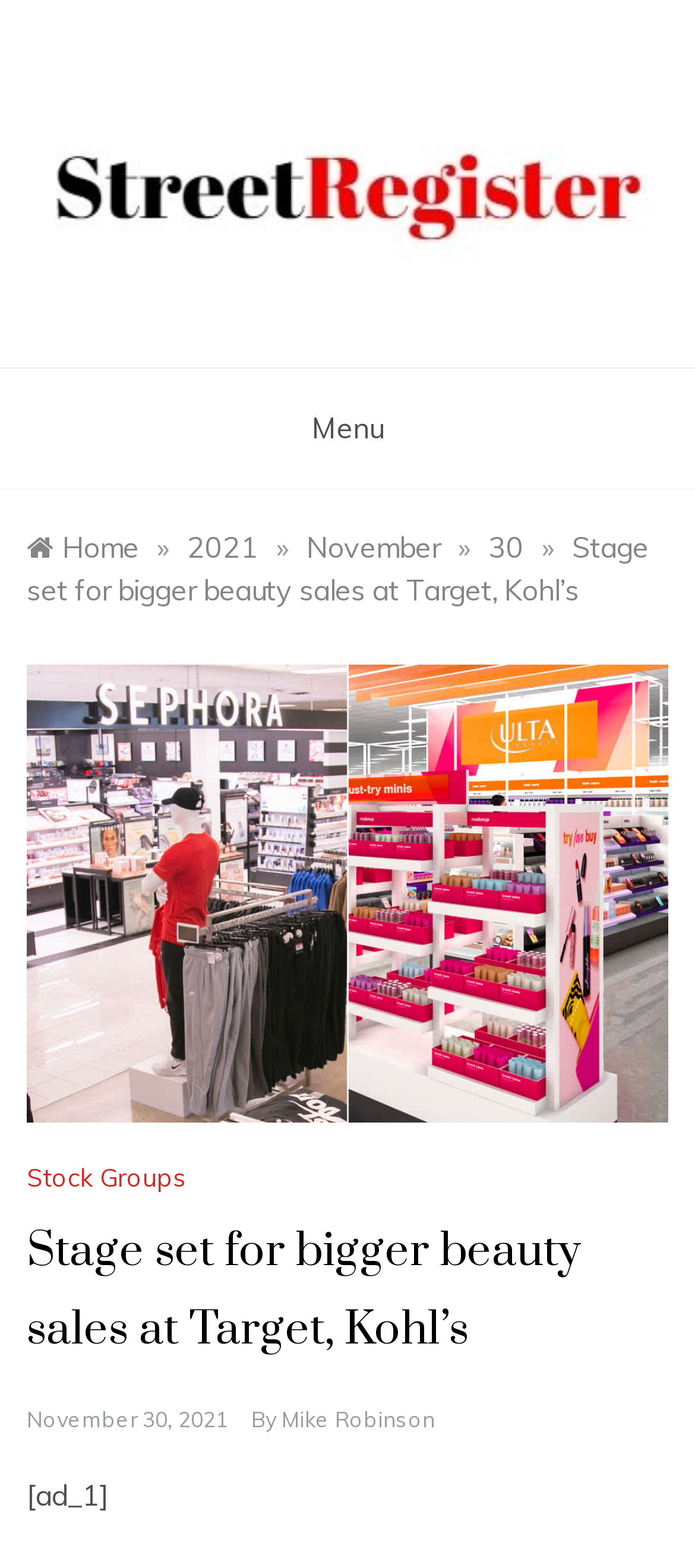Please answer the following question using a single word or phrase: 
Who is the author of the article?

Mike Robinson